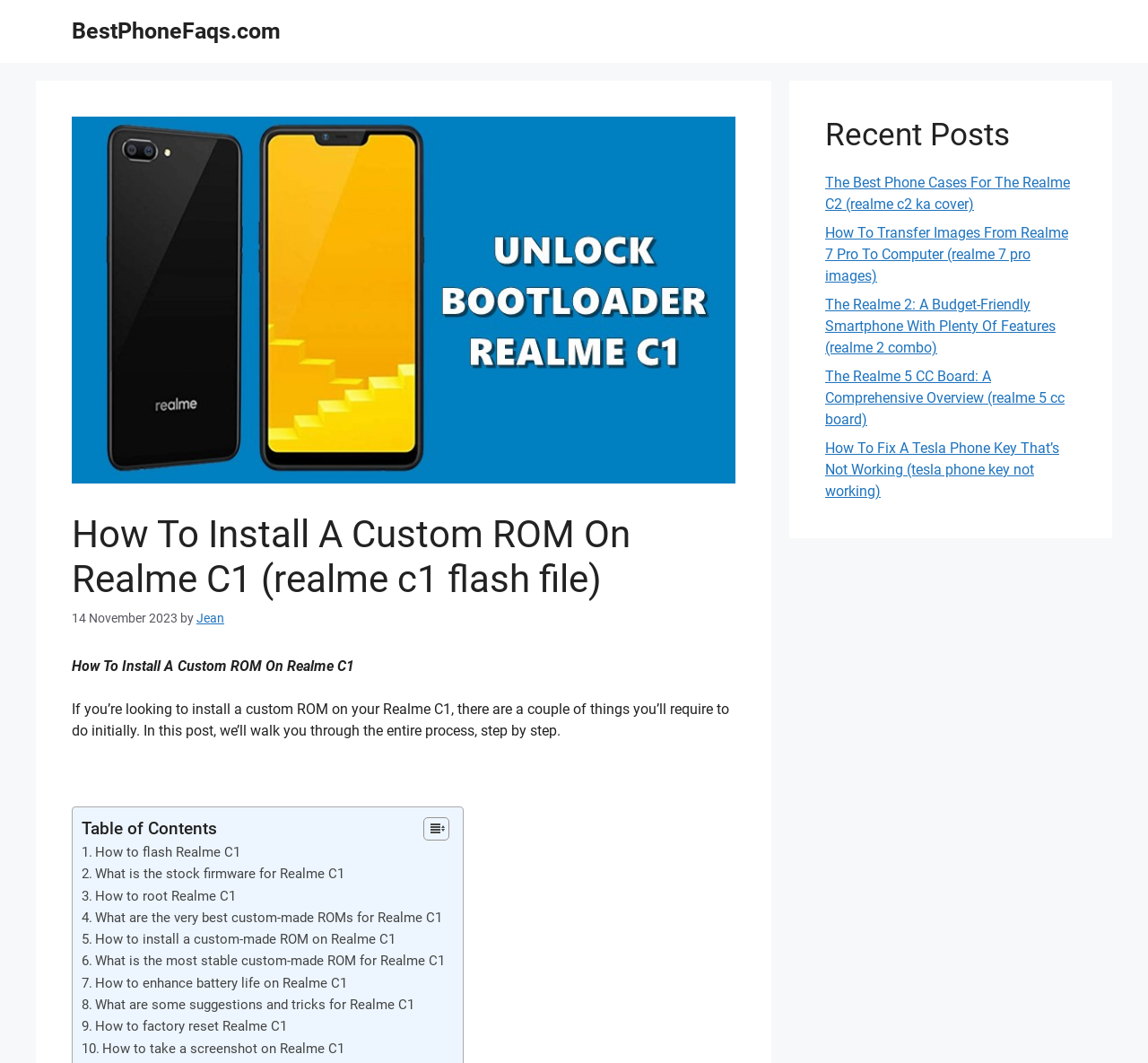Indicate the bounding box coordinates of the element that must be clicked to execute the instruction: "Read the recent post about the best phone cases for the Realme C2". The coordinates should be given as four float numbers between 0 and 1, i.e., [left, top, right, bottom].

[0.719, 0.164, 0.932, 0.2]